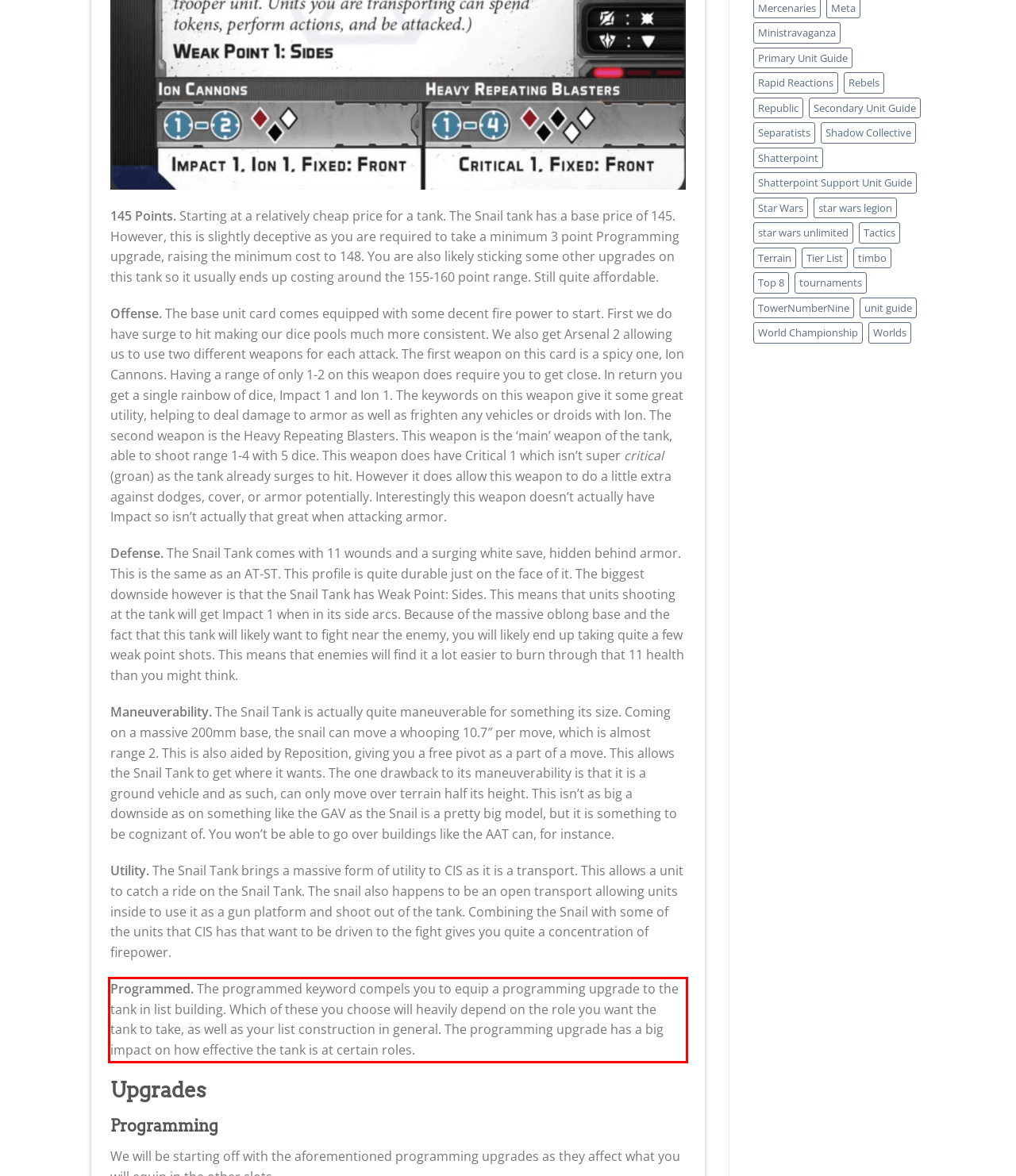Given a screenshot of a webpage, locate the red bounding box and extract the text it encloses.

Programmed. The programmed keyword compels you to equip a programming upgrade to the tank in list building. Which of these you choose will heavily depend on the role you want the tank to take, as well as your list construction in general. The programming upgrade has a big impact on how effective the tank is at certain roles.